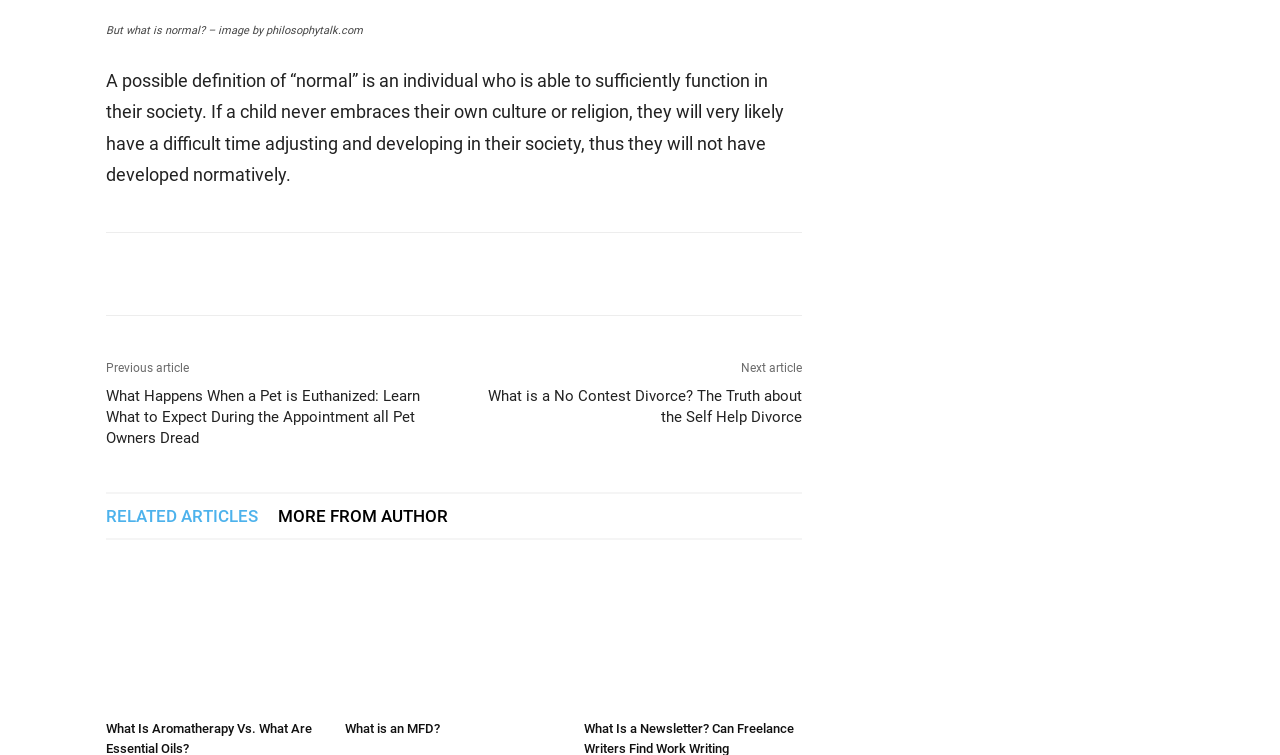Find the bounding box of the web element that fits this description: "title="More"".

[0.227, 0.337, 0.259, 0.39]